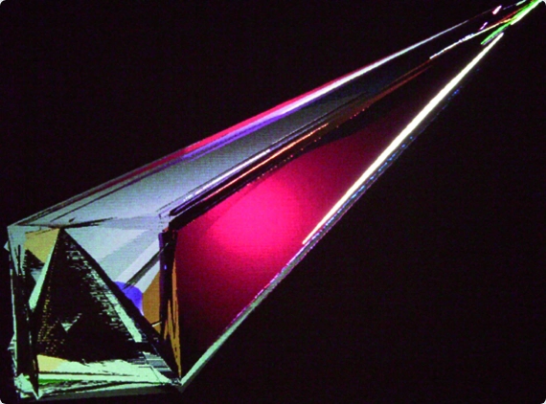Reply to the question with a single word or phrase:
What is the theme explored in the artwork?

Intersection of technology and art